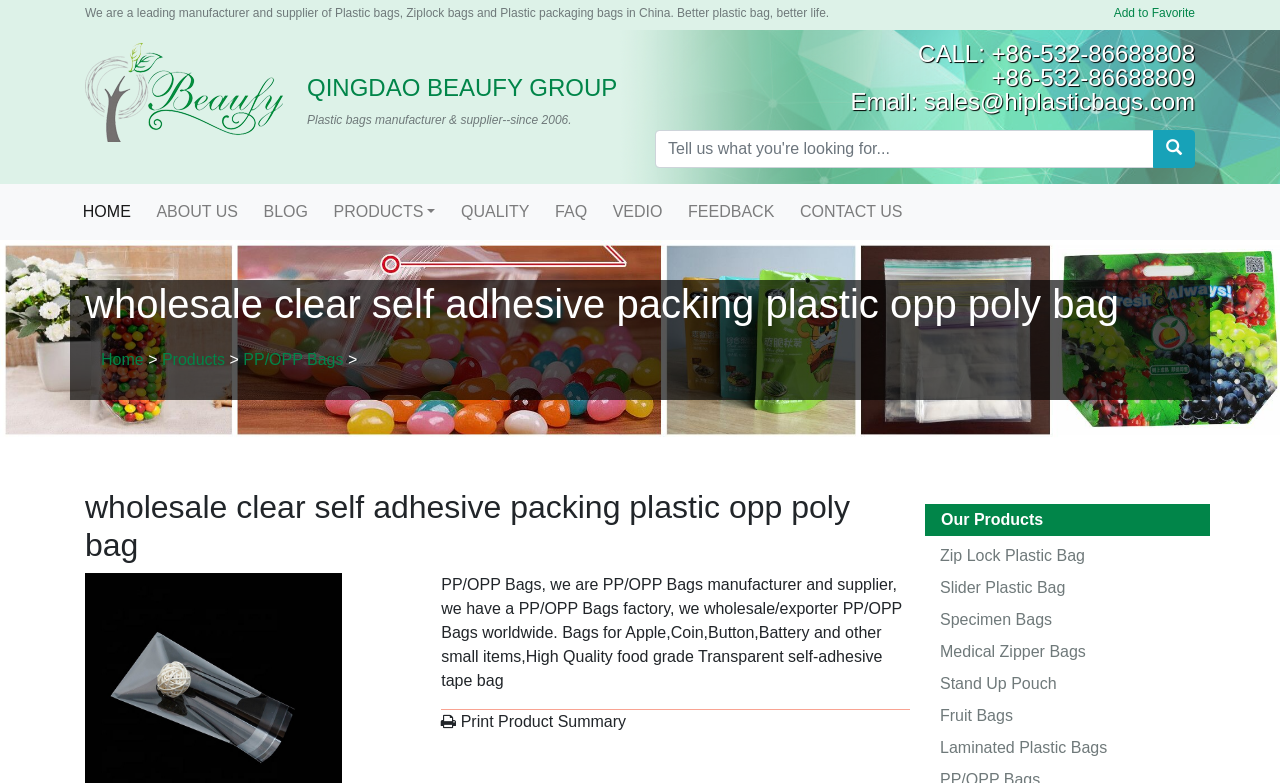Specify the bounding box coordinates of the element's region that should be clicked to achieve the following instruction: "Learn about PP/OPP Bags". The bounding box coordinates consist of four float numbers between 0 and 1, in the format [left, top, right, bottom].

[0.19, 0.448, 0.268, 0.47]